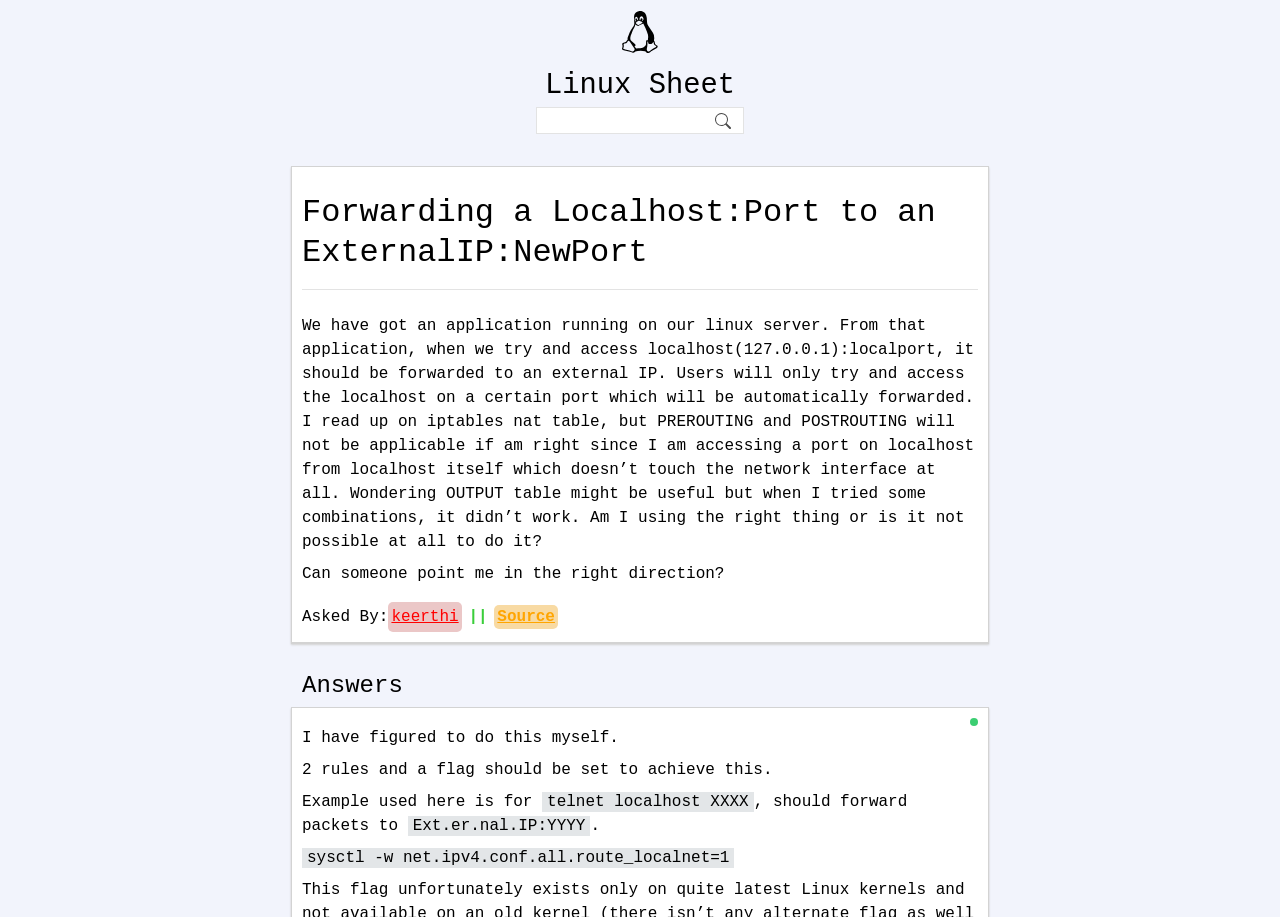Look at the image and write a detailed answer to the question: 
How many rules need to be set to achieve the desired forwarding?

According to the webpage content, the user mentions that 2 rules and a flag need to be set to achieve the desired forwarding of packets from localhost:port to an external IP:NewPort.